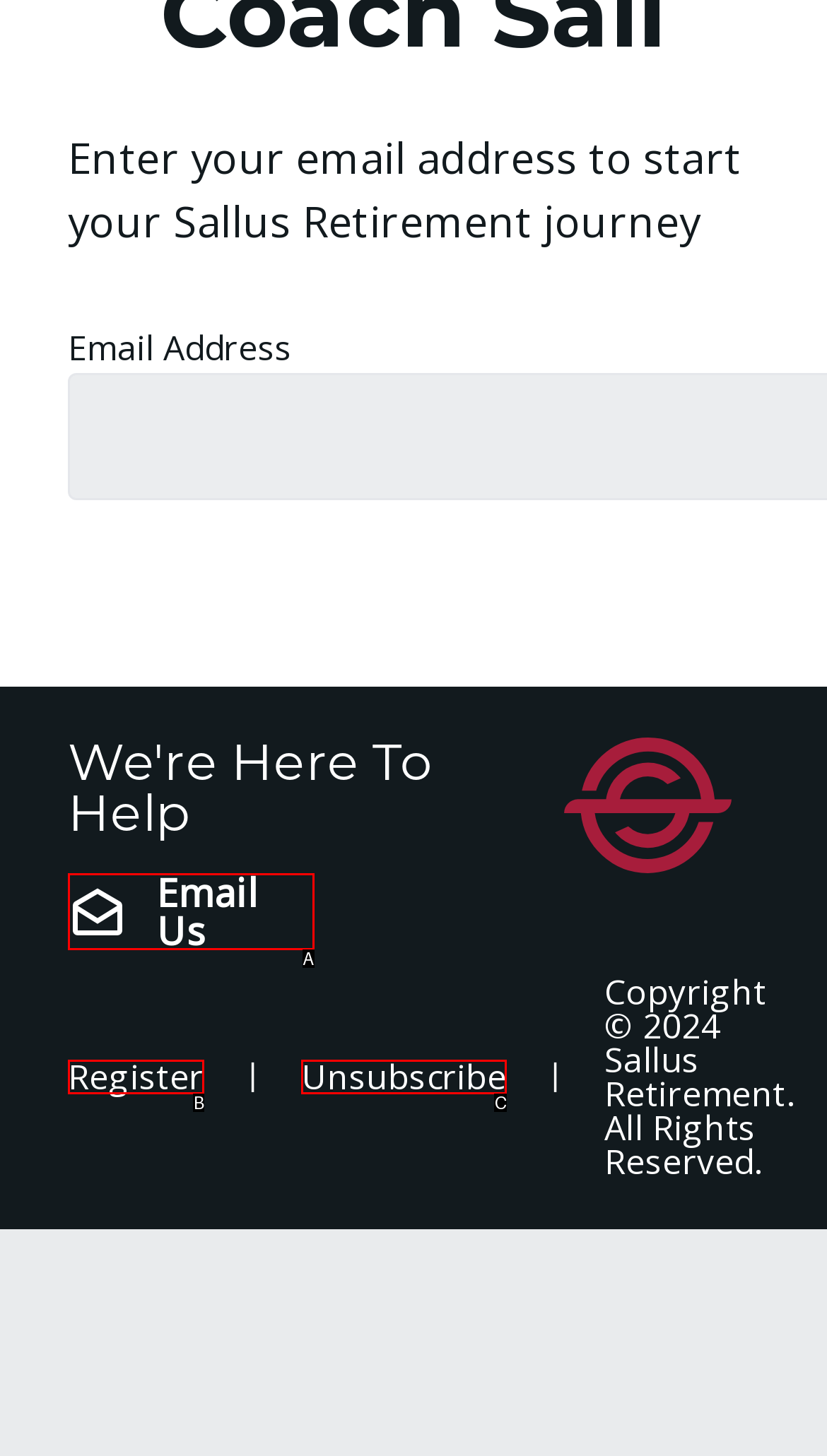Select the option that aligns with the description: Email Us
Respond with the letter of the correct choice from the given options.

A